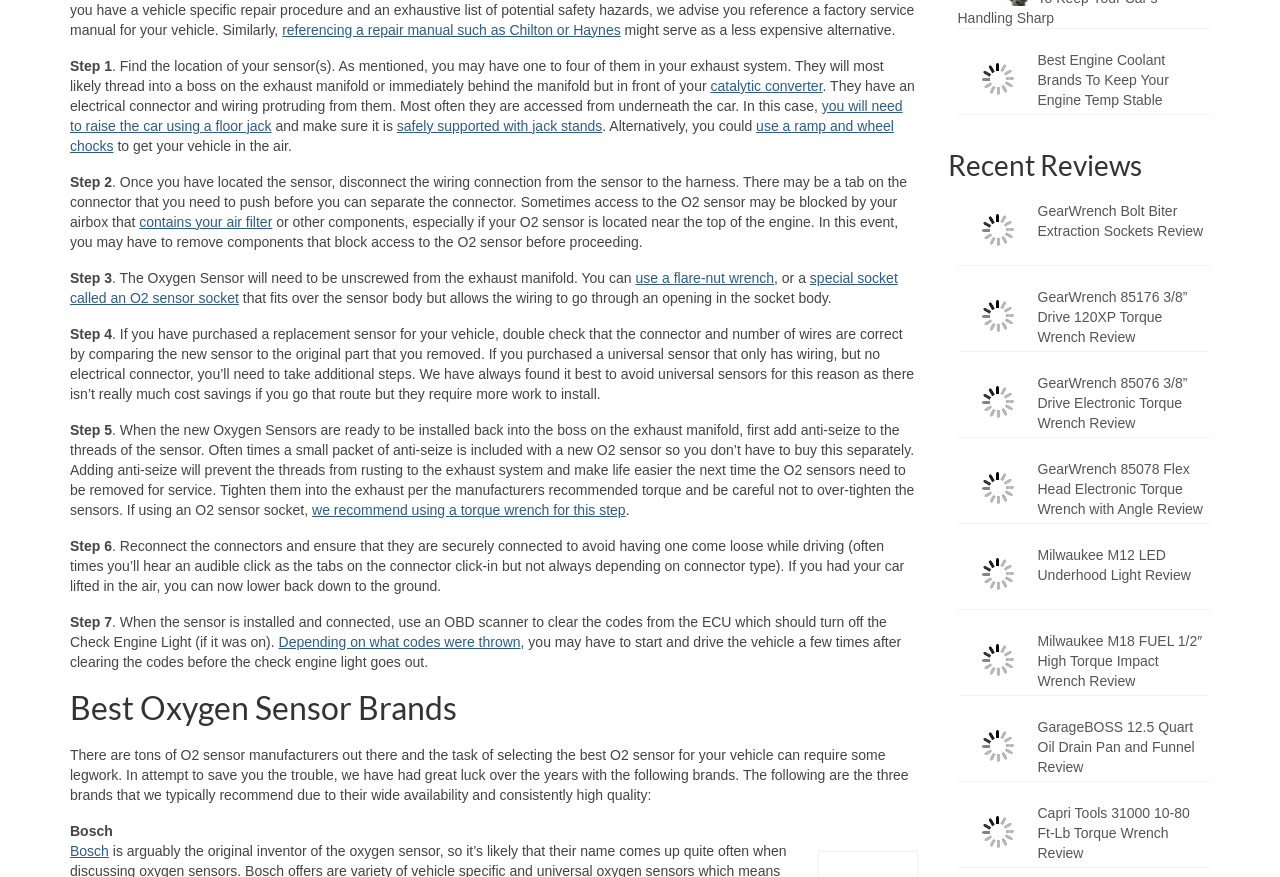Point out the bounding box coordinates of the section to click in order to follow this instruction: "Follow Us on Twitter".

None